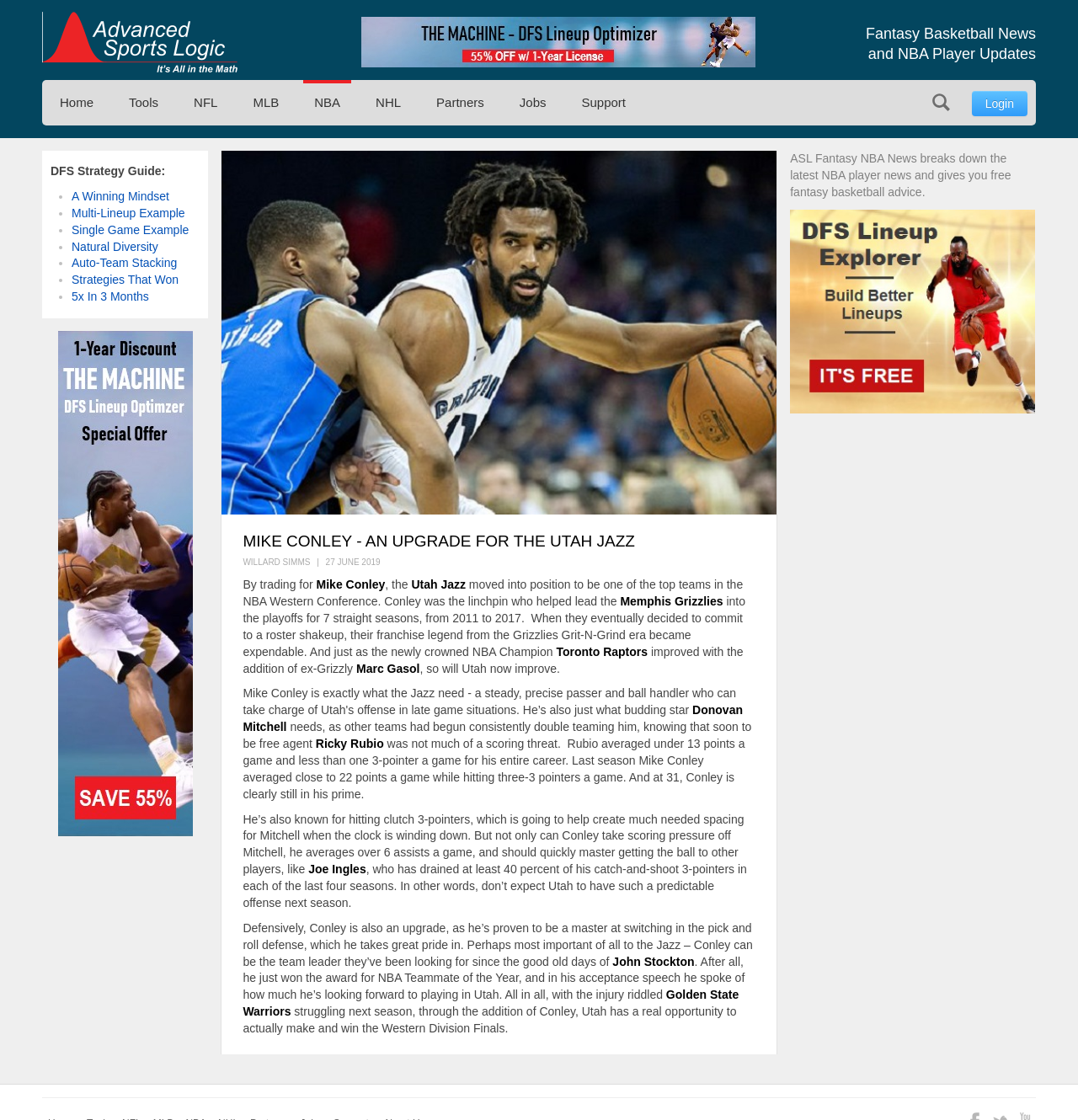Please mark the clickable region by giving the bounding box coordinates needed to complete this instruction: "Click on the 'Login' link".

[0.901, 0.081, 0.953, 0.104]